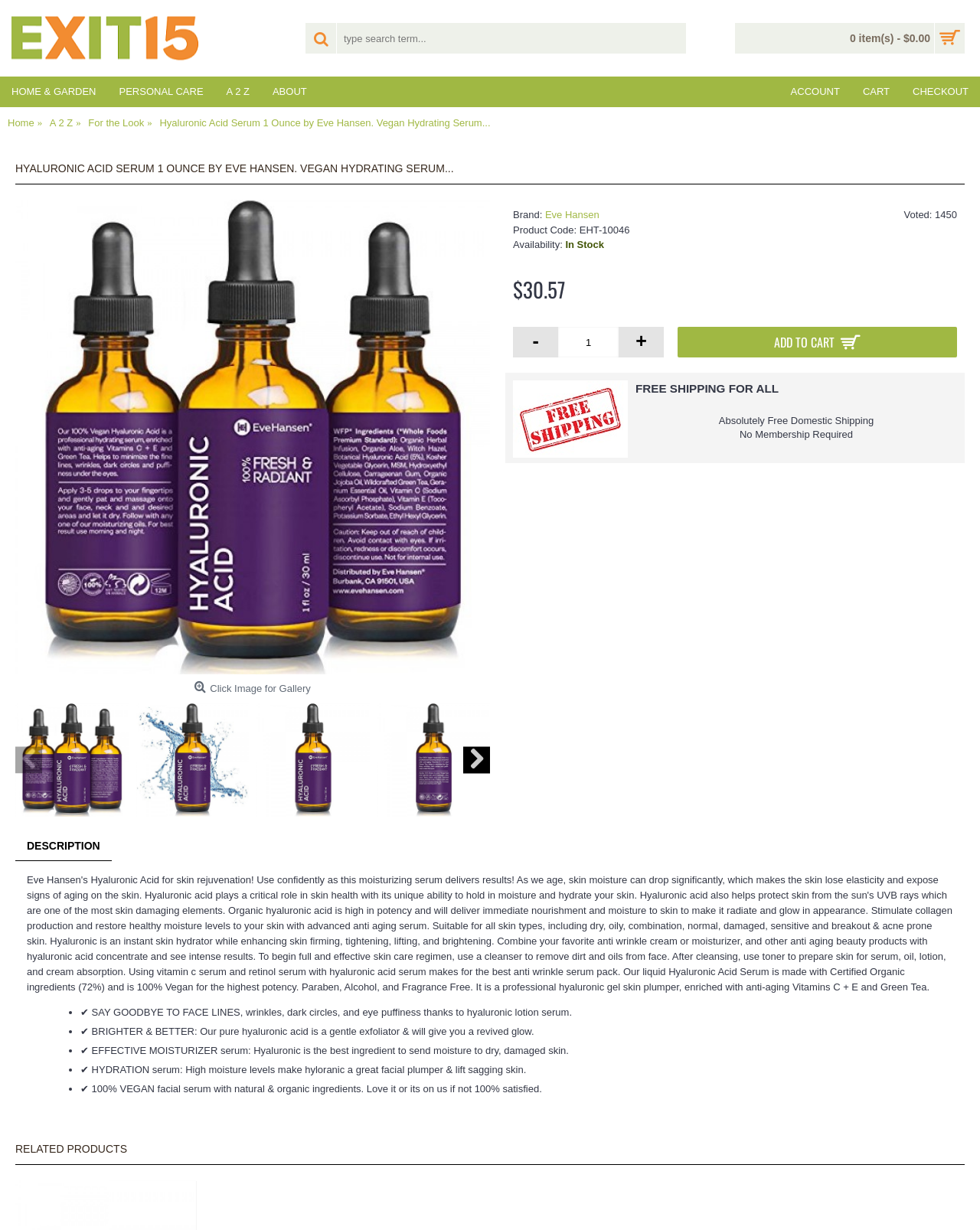Provide a thorough description of the webpage's content and layout.

This webpage is about a product, Hyaluronic Acid Serum 1 Ounce by Eve Hansen, which is a vegan hydrating serum for skin rejuvenation. At the top of the page, there is a navigation menu with links to "HOME & GARDEN", "PERSONAL CARE", "A 2 Z", "ABOUT", "CHECKOUT", "CART", and "ACCOUNT". Below the navigation menu, there is a search bar with a button and a link to "Exit 15 Corporation" with an image.

The main content of the page is divided into sections. The first section has a heading with the product name and a link to the product. Below the heading, there is an image of the product, and a link to view the product gallery. 

The next section displays product information, including the brand name, product code, availability, and price. There are also buttons to add the product to the cart and to update the quantity.

Following the product information, there is a section highlighting the benefits of the product, including free shipping, no membership required, and a description of the product's features. 

The description section is divided into bullet points, each highlighting a benefit of the product, such as reducing face lines and wrinkles, brightening the skin, and providing effective moisturizing.

At the bottom of the page, there is a section titled "RELATED PRODUCTS".